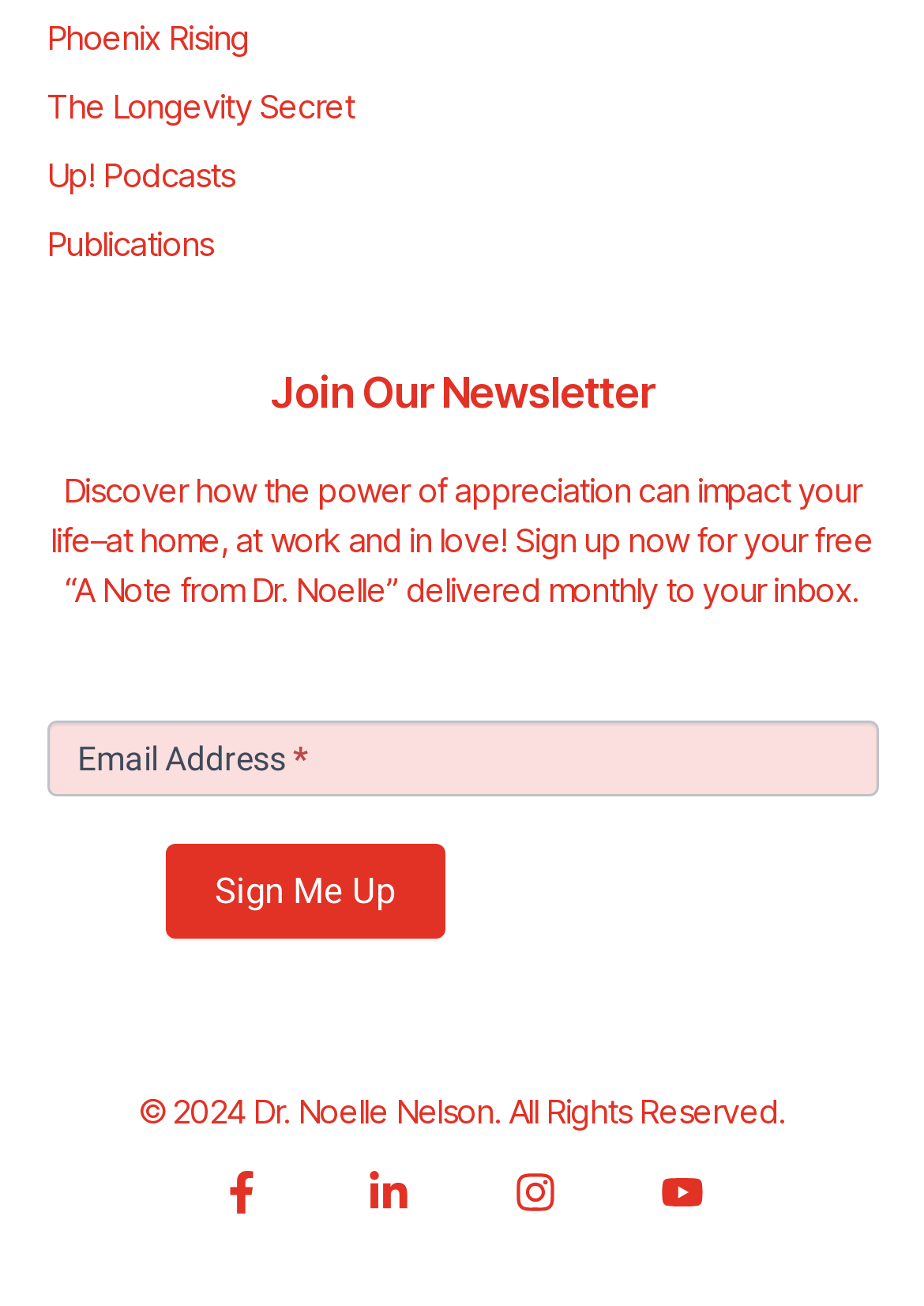Please answer the following question as detailed as possible based on the image: 
How many social media links are at the bottom?

At the bottom of the webpage, there are four social media links: 'Facebook-f', 'Linkedin-in', 'Instagram', and 'Youtube'. Each link is accompanied by an image.